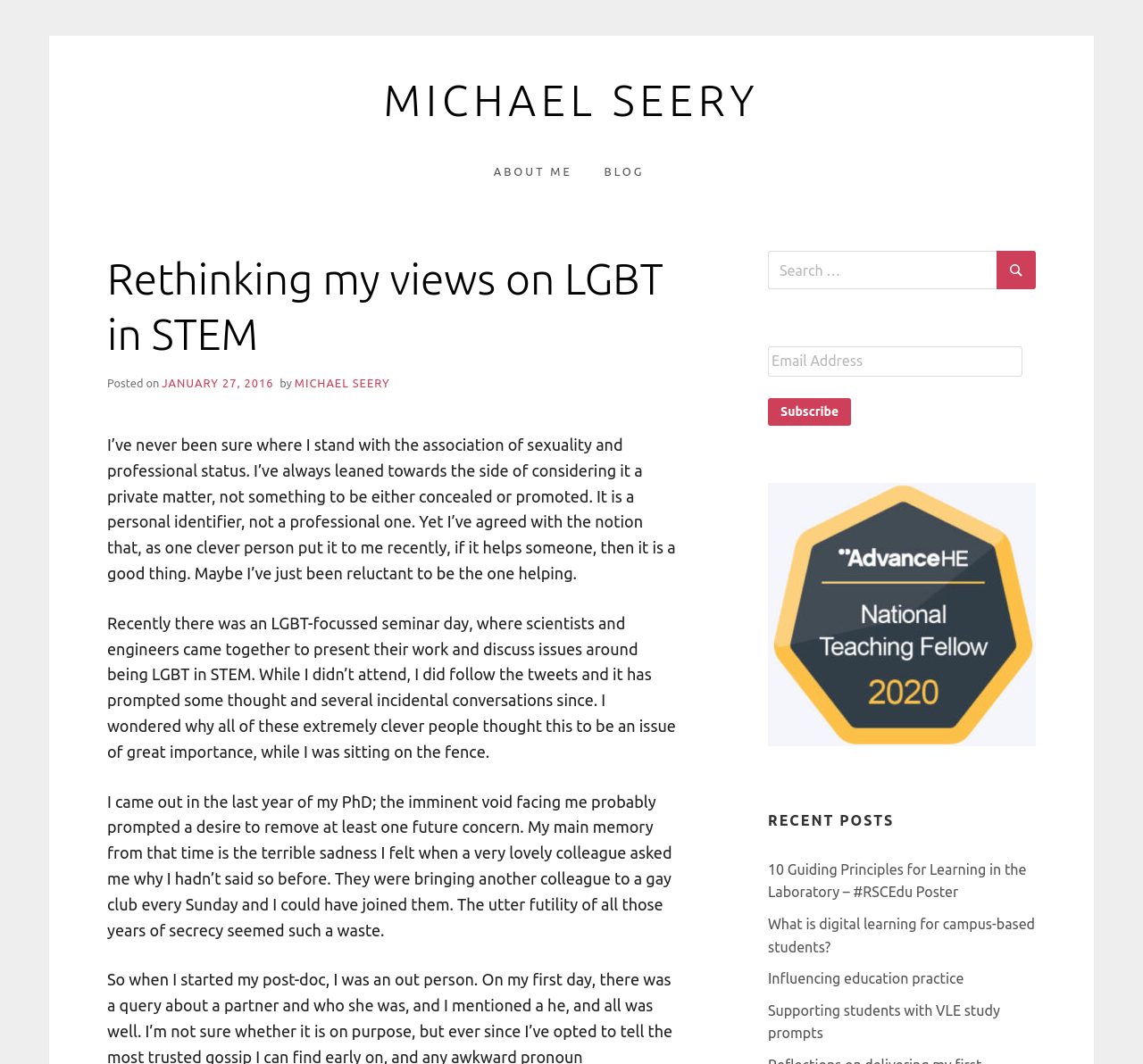Using the element description: "Michael Seery", determine the bounding box coordinates for the specified UI element. The coordinates should be four float numbers between 0 and 1, [left, top, right, bottom].

[0.336, 0.074, 0.664, 0.114]